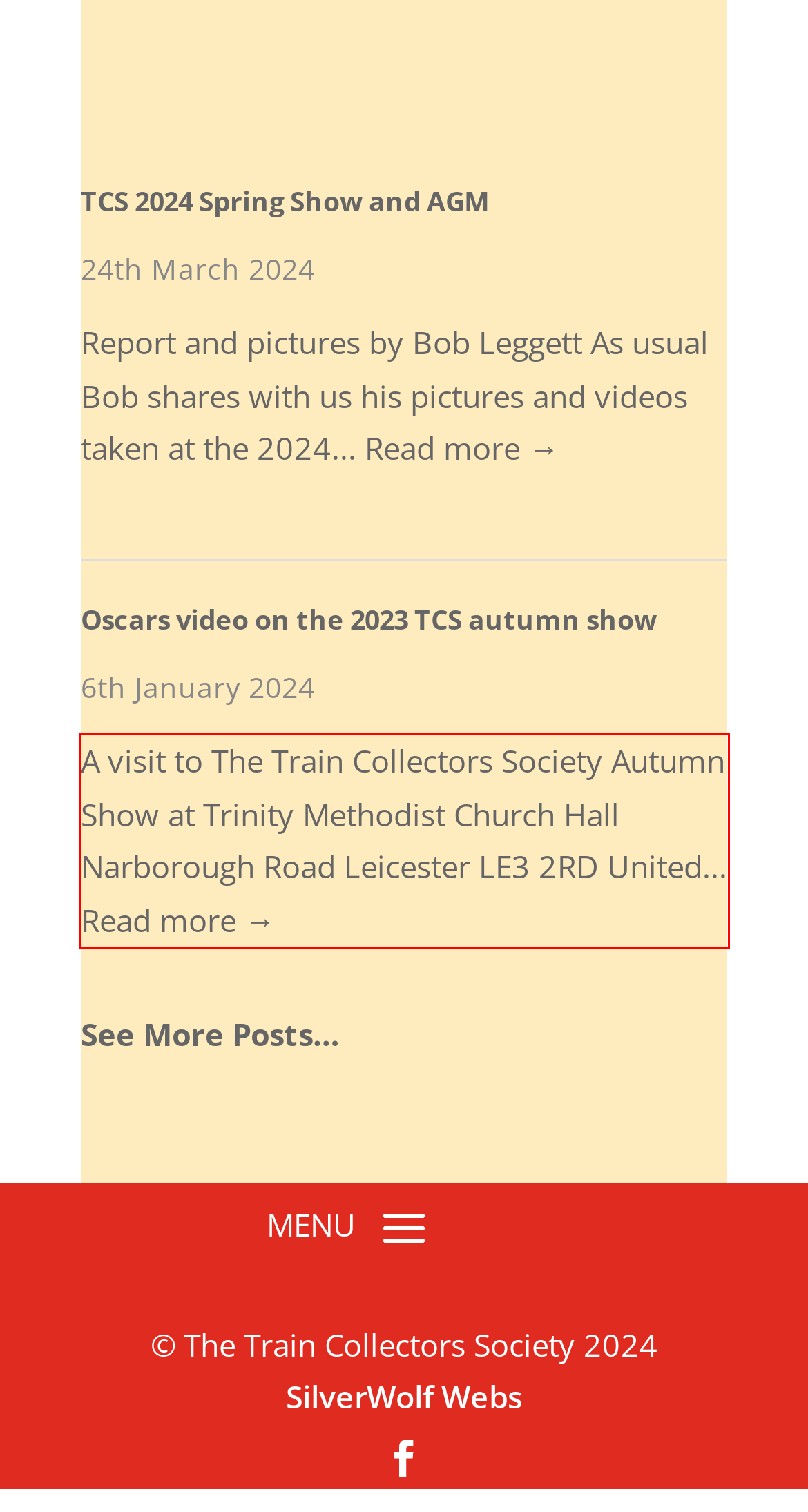Within the screenshot of the webpage, locate the red bounding box and use OCR to identify and provide the text content inside it.

A visit to The Train Collectors Society Autumn Show at Trinity Methodist Church Hall Narborough Road Leicester LE3 2RD United... Read more →